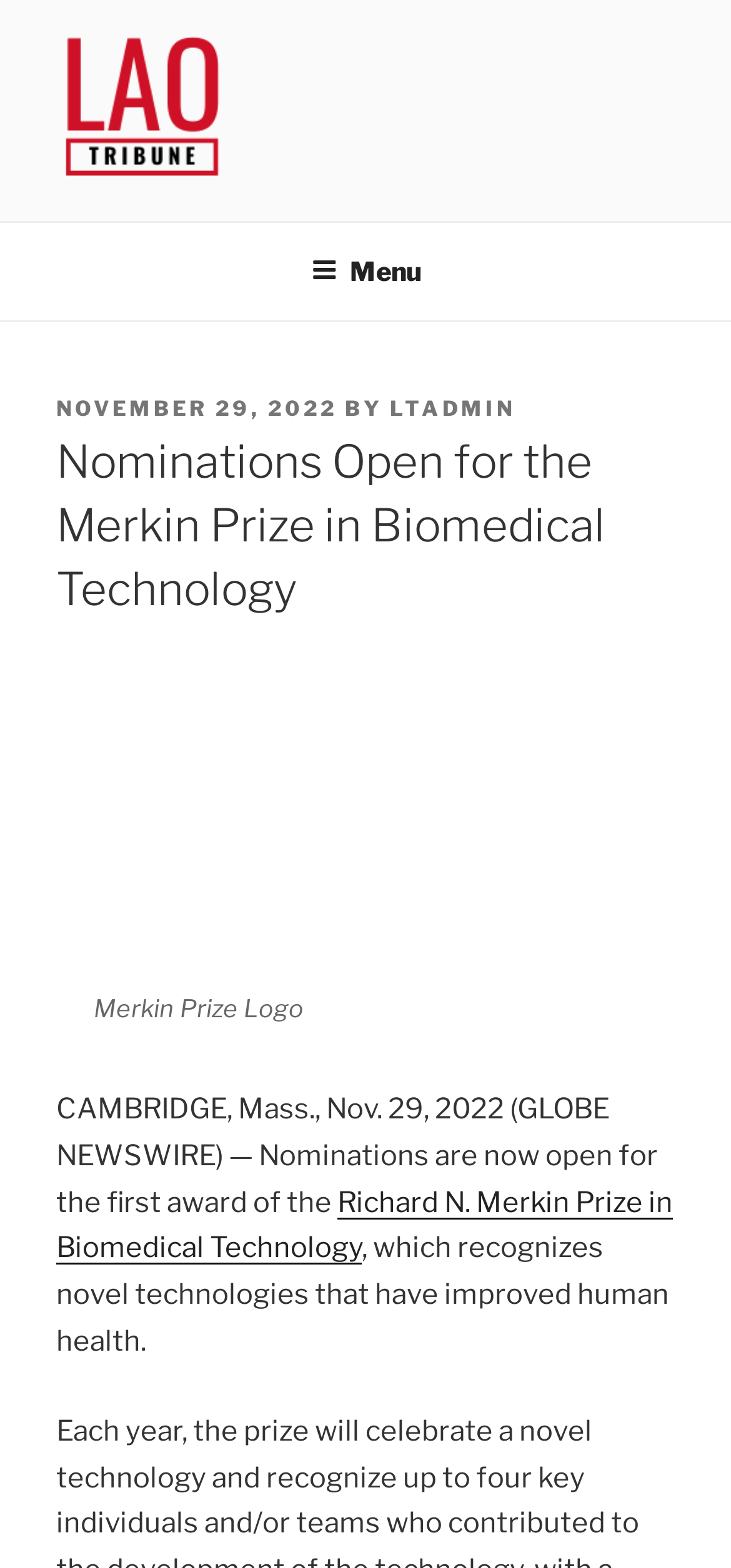What is the purpose of the Merkin Prize?
Refer to the image and provide a one-word or short phrase answer.

recognizes novel technologies that have improved human health